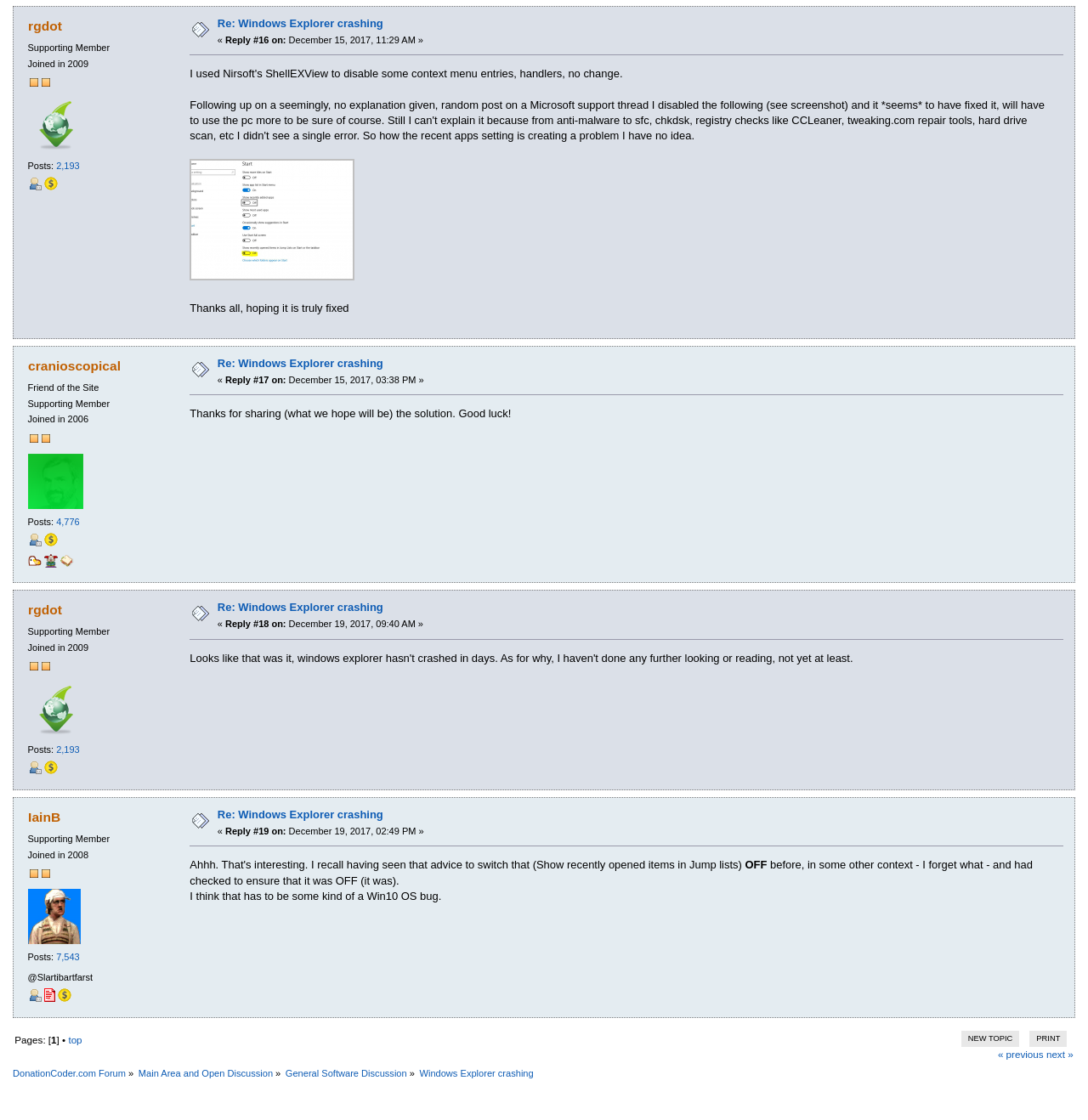What is the date of the 17th reply in the discussion thread?
Look at the image and respond with a one-word or short-phrase answer.

December 15, 2017, 03:38 PM